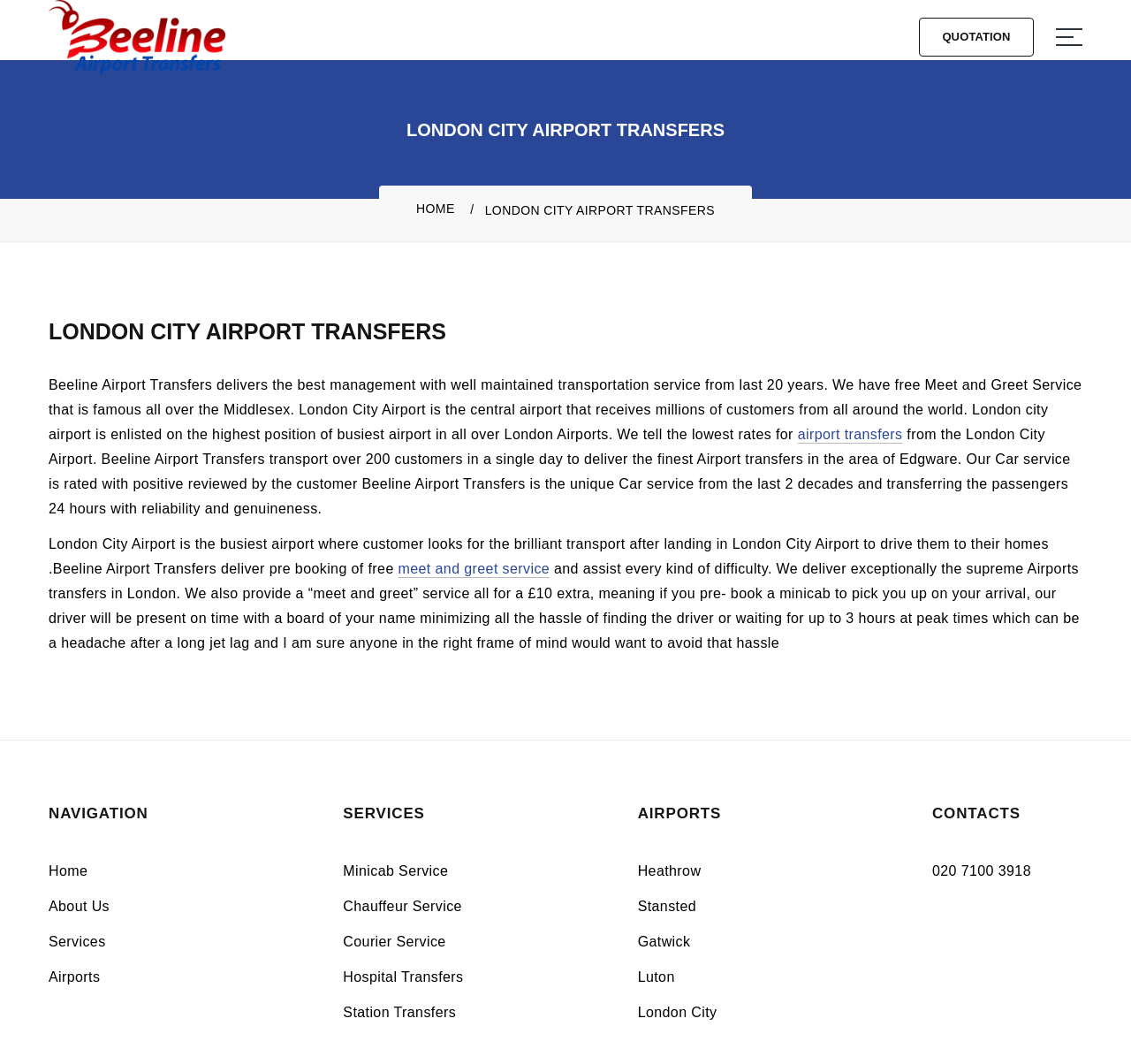Provide a one-word or one-phrase answer to the question:
What is the phone number for contact?

020 7100 3918